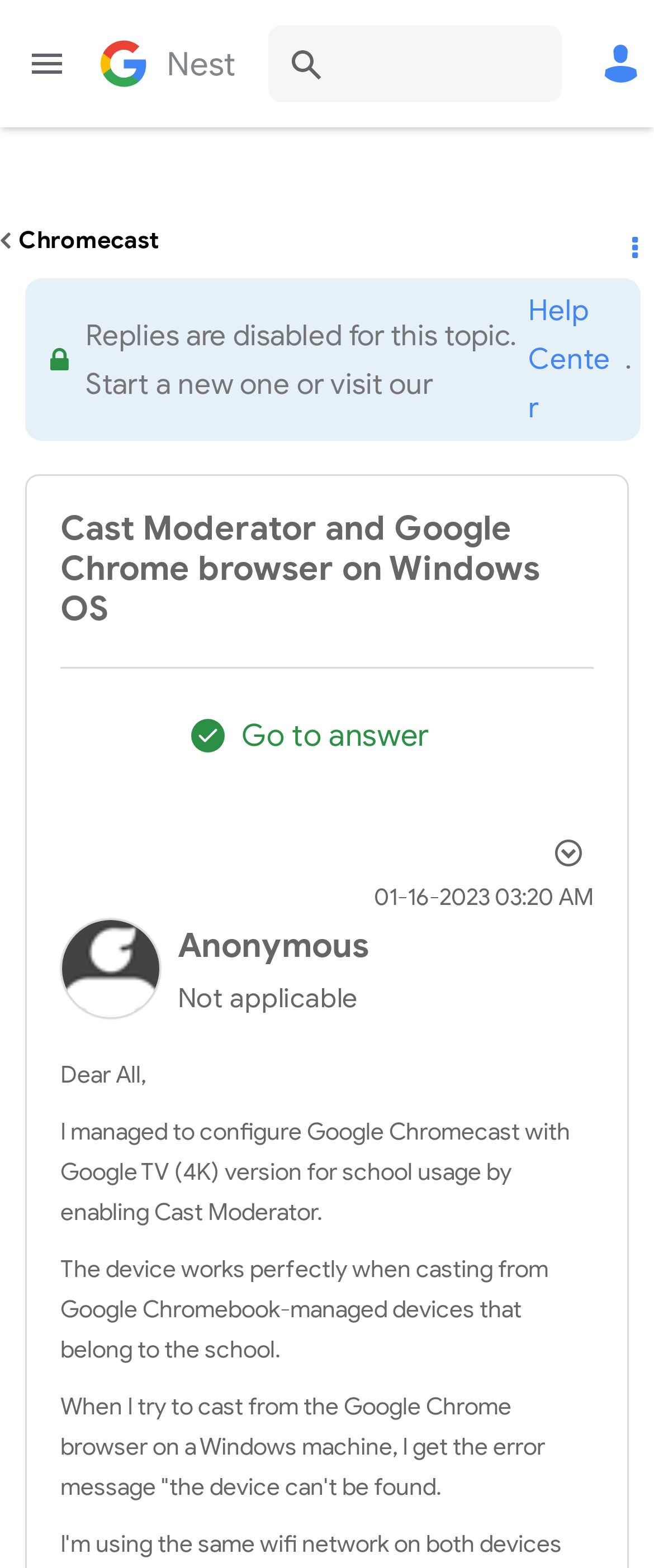Using the provided description: "Help Center", find the bounding box coordinates of the corresponding UI element. The output should be four float numbers between 0 and 1, in the format [left, top, right, bottom].

[0.795, 0.183, 0.955, 0.276]